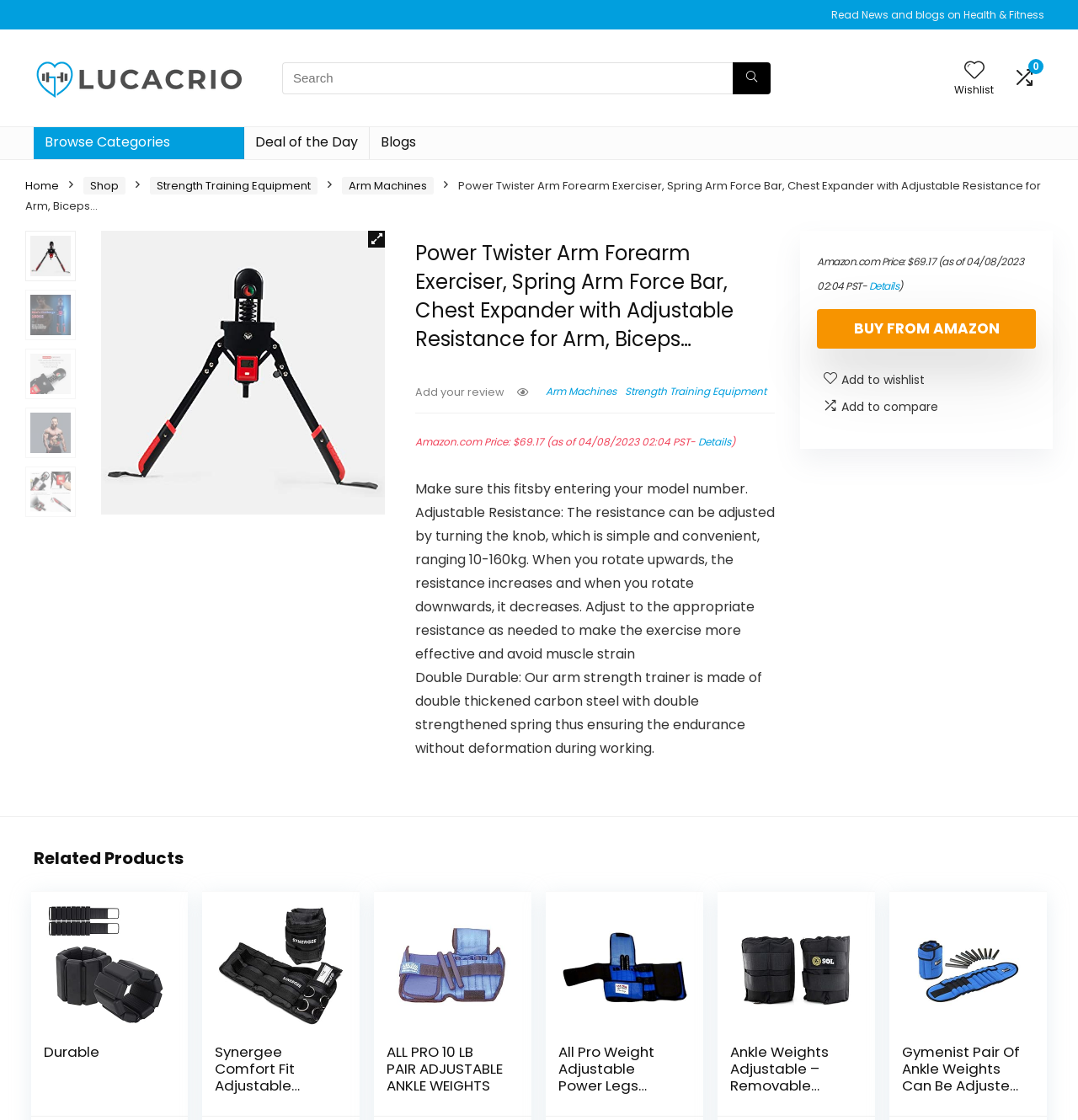Determine the bounding box coordinates of the area to click in order to meet this instruction: "View related products".

[0.031, 0.756, 0.969, 0.777]